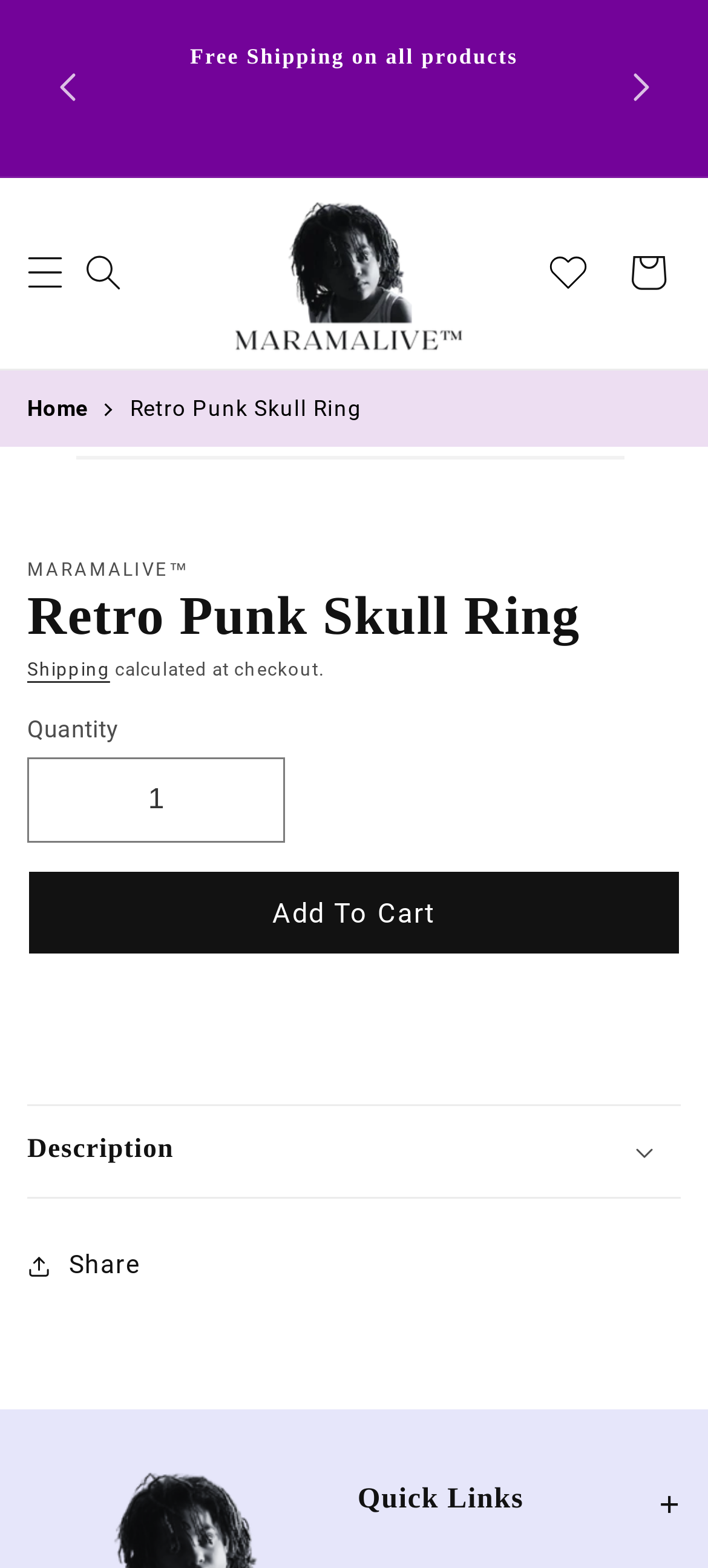Find the bounding box coordinates of the element I should click to carry out the following instruction: "Search for products".

[0.09, 0.149, 0.203, 0.2]